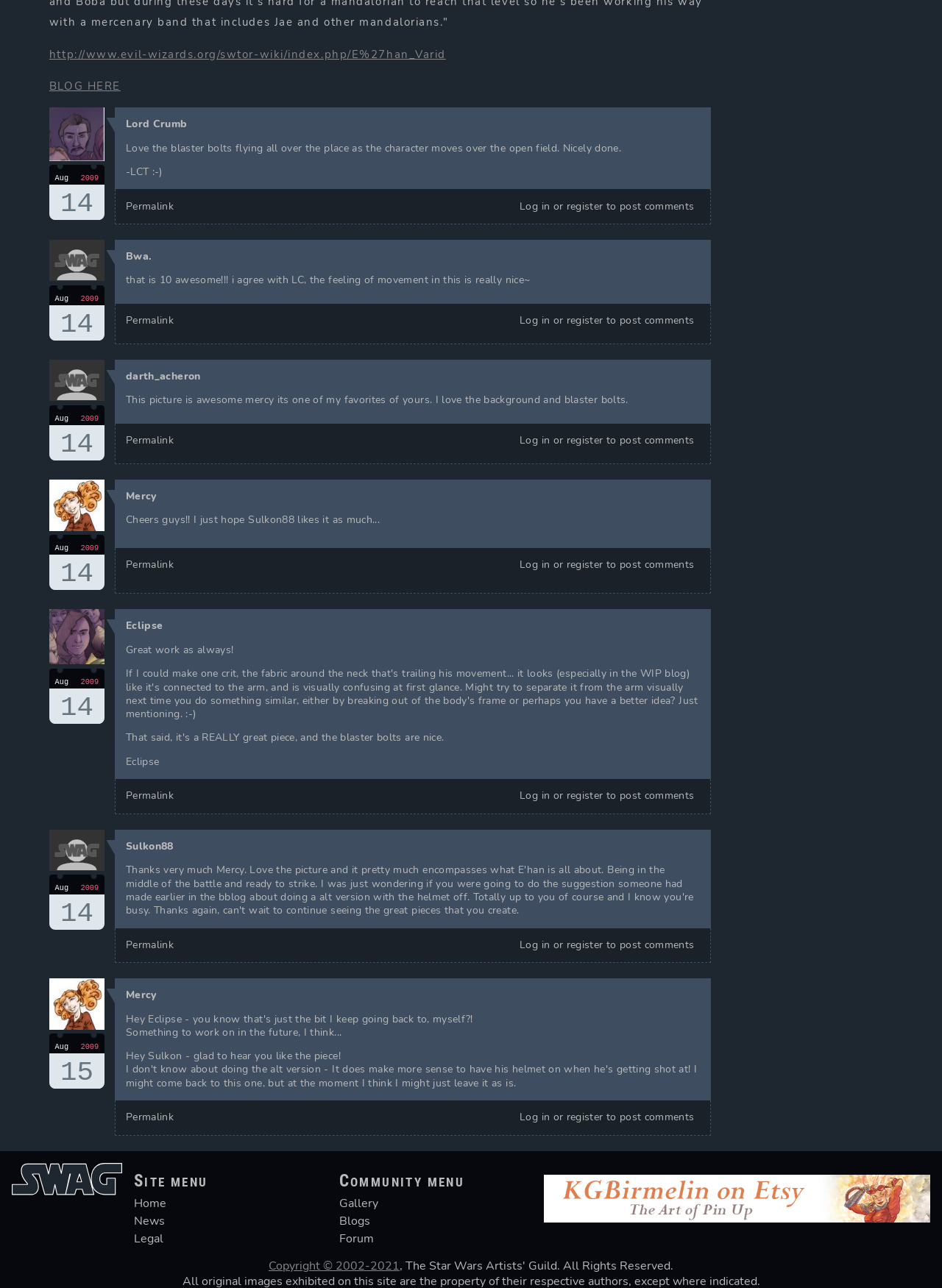How many links are in the footer of the second article?
Could you give a comprehensive explanation in response to this question?

I counted the links in the footer of the second article, which are 'Permalink', 'Log in', 'or', 'register', and 'to post comments'.